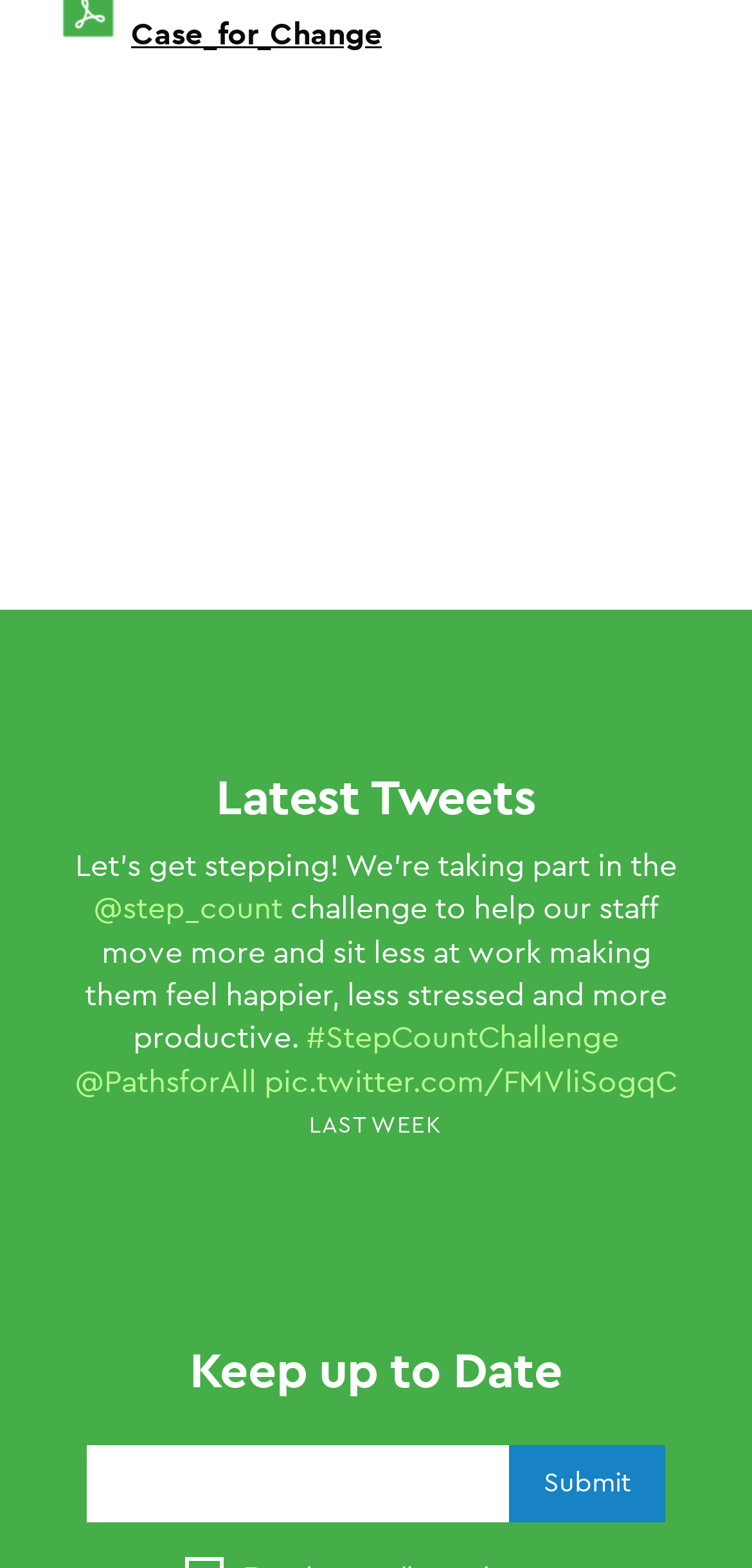Provide a brief response using a word or short phrase to this question:
What is the title of the latest tweets section?

Latest Tweets